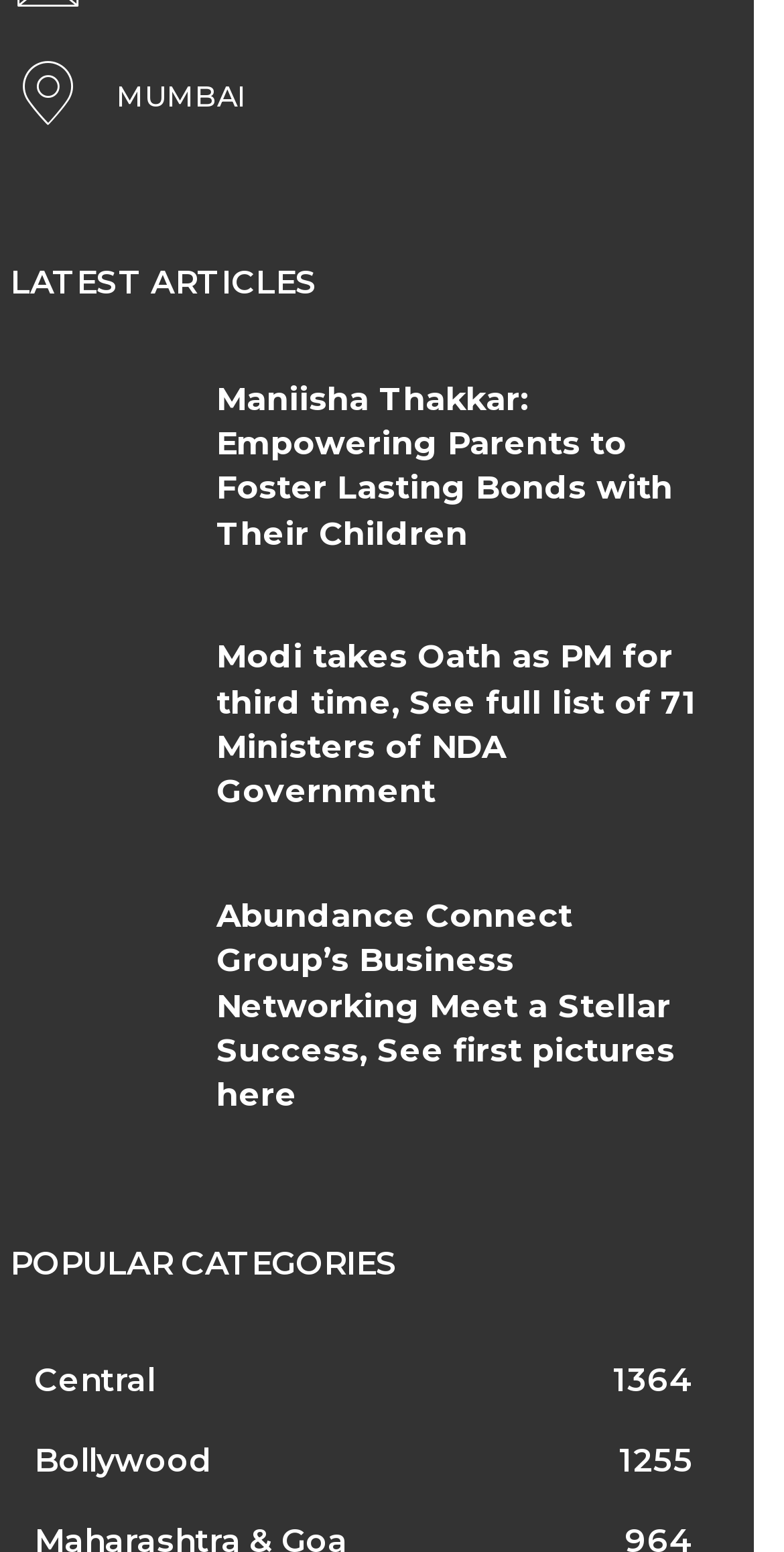Determine the bounding box coordinates for the region that must be clicked to execute the following instruction: "View October 2023".

None